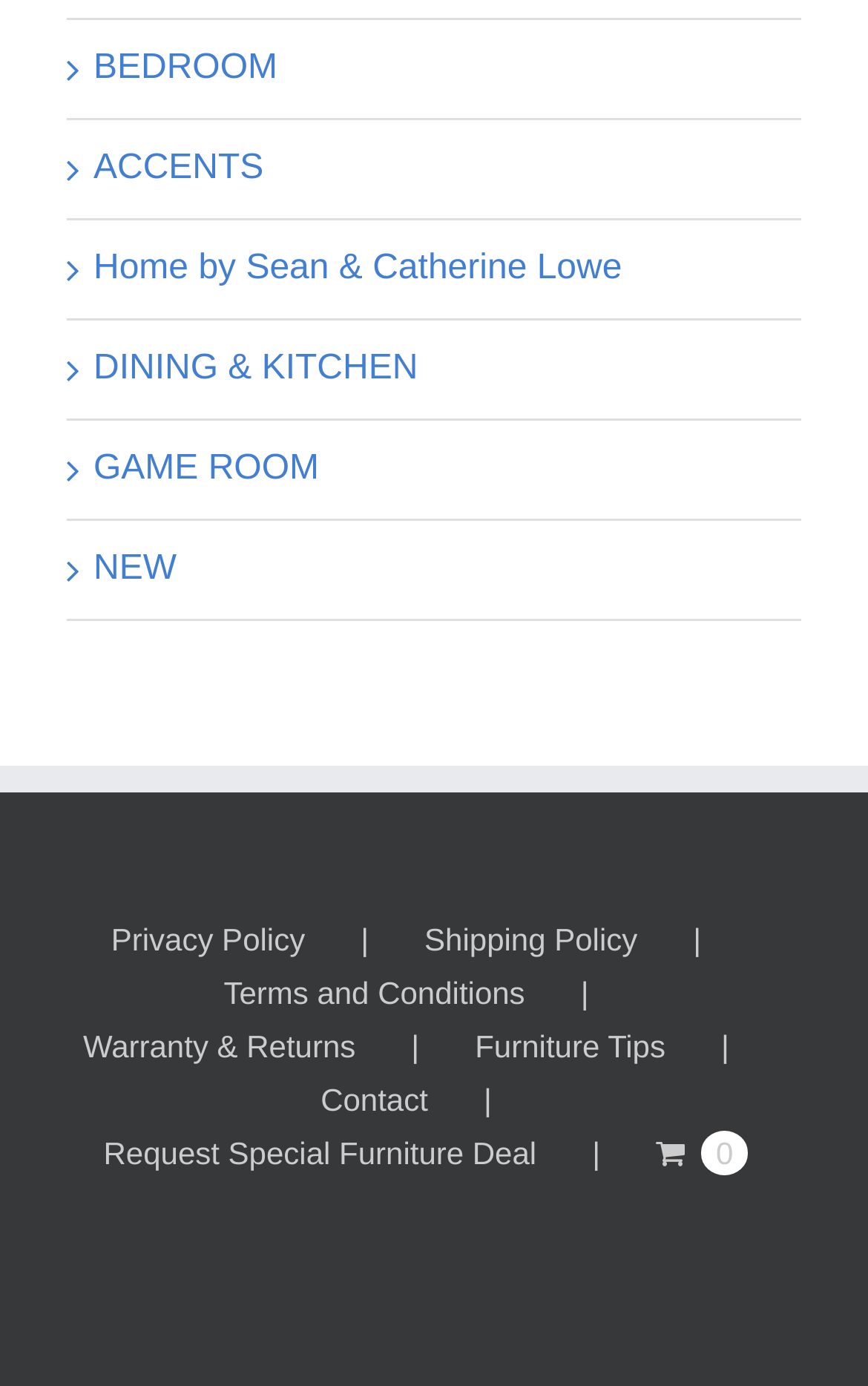Please indicate the bounding box coordinates of the element's region to be clicked to achieve the instruction: "View Privacy Policy". Provide the coordinates as four float numbers between 0 and 1, i.e., [left, top, right, bottom].

[0.128, 0.661, 0.489, 0.695]